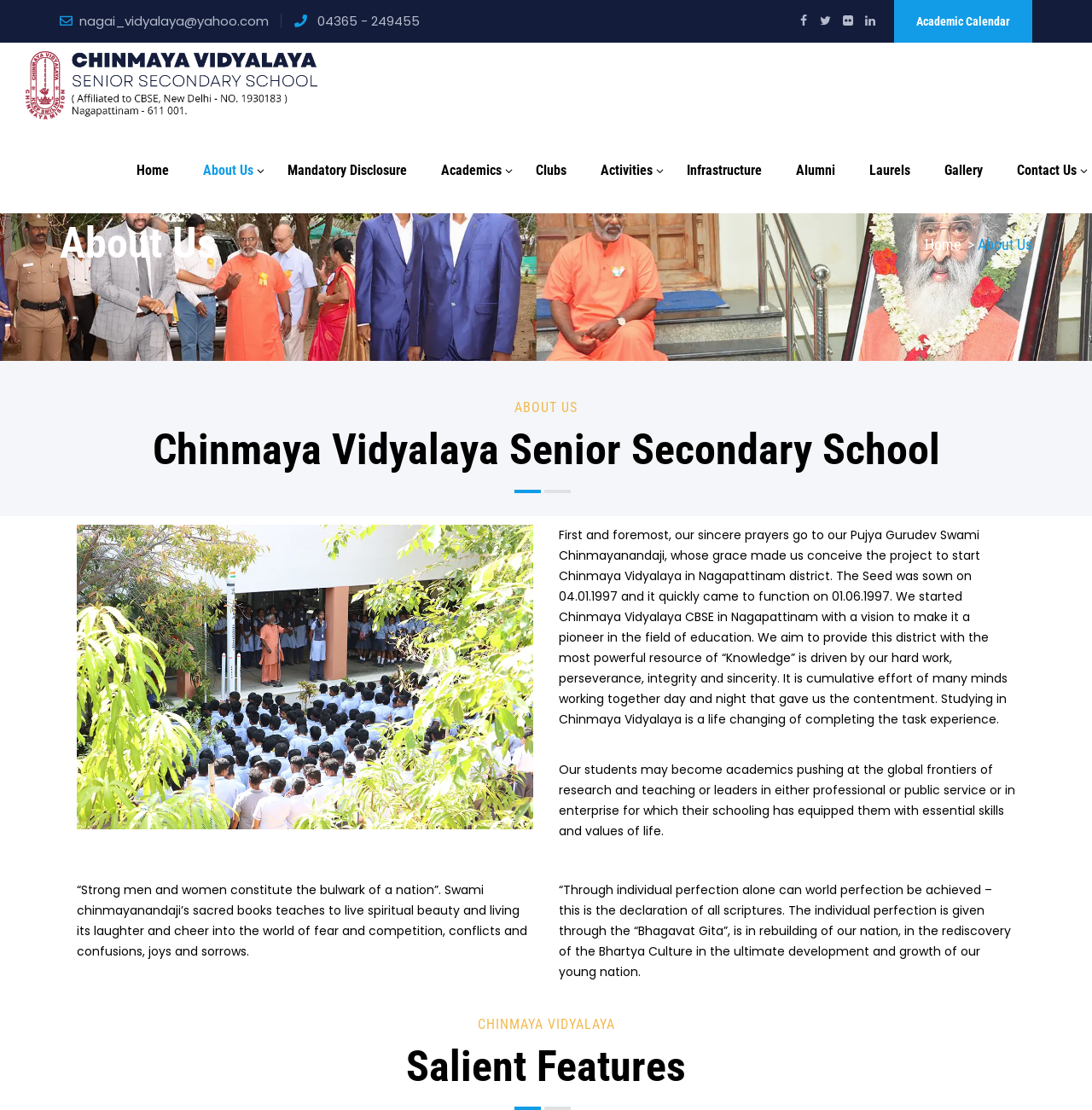Determine the bounding box coordinates of the clickable area required to perform the following instruction: "Click the 'Contact Us' link". The coordinates should be represented as four float numbers between 0 and 1: [left, top, right, bottom].

[0.917, 0.115, 1.0, 0.192]